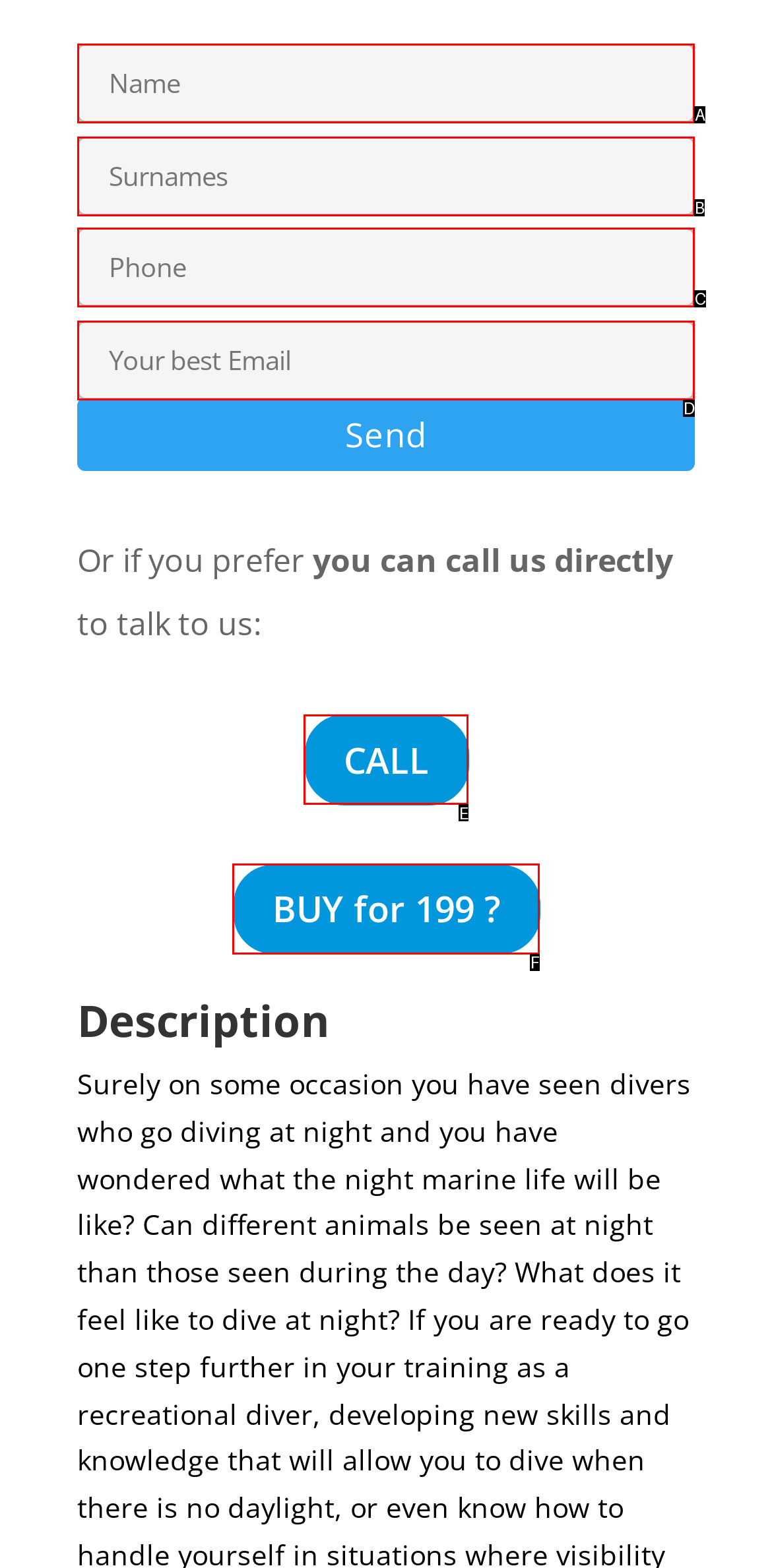Looking at the description: cranny777, identify which option is the best match and respond directly with the letter of that option.

None